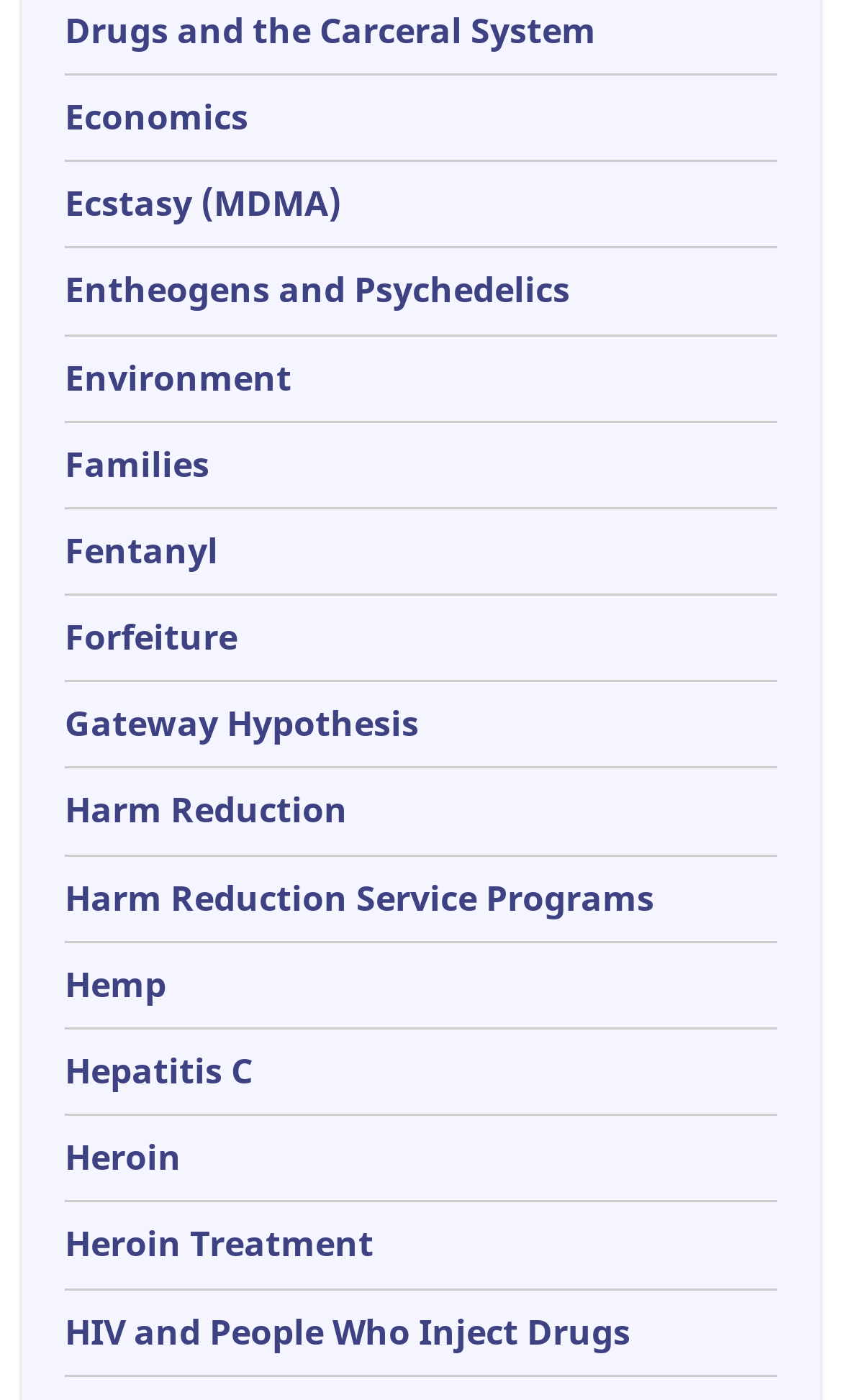How many links are related to drugs?
Look at the screenshot and respond with a single word or phrase.

At least 5